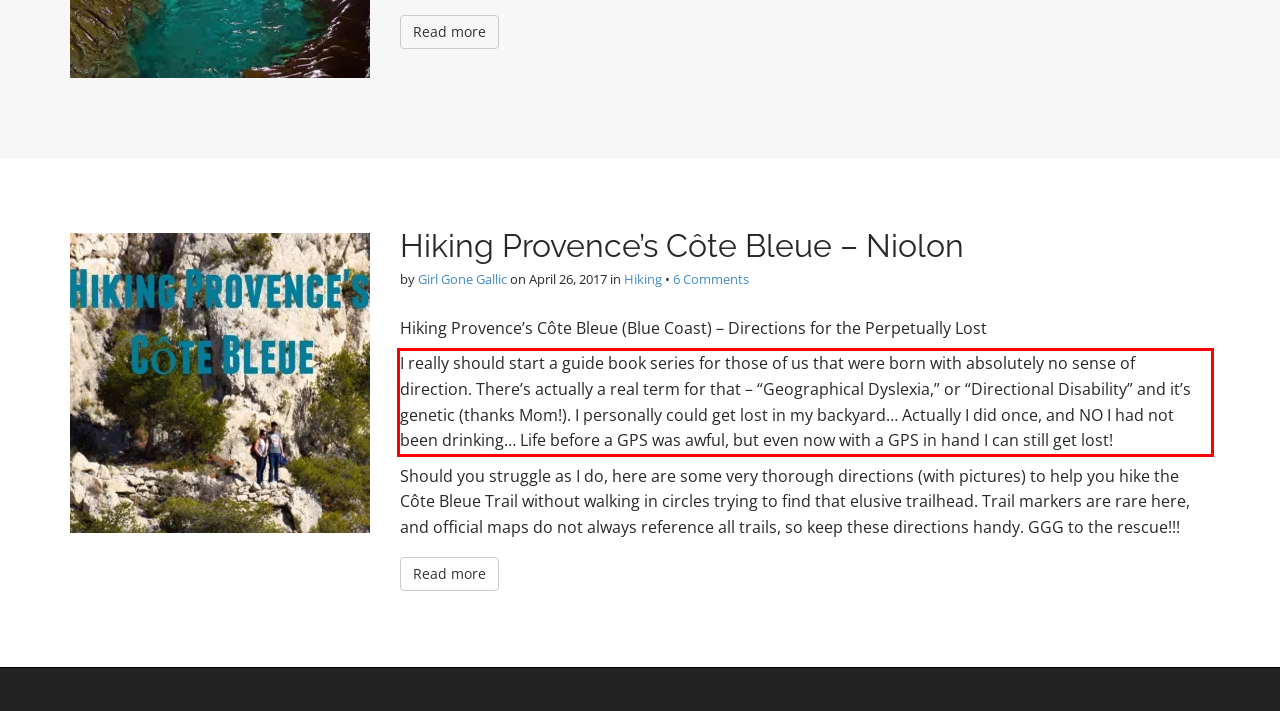Analyze the webpage screenshot and use OCR to recognize the text content in the red bounding box.

I really should start a guide book series for those of us that were born with absolutely no sense of direction. There’s actually a real term for that – “Geographical Dyslexia,” or “Directional Disability” and it’s genetic (thanks Mom!). I personally could get lost in my backyard… Actually I did once, and NO I had not been drinking… Life before a GPS was awful, but even now with a GPS in hand I can still get lost!